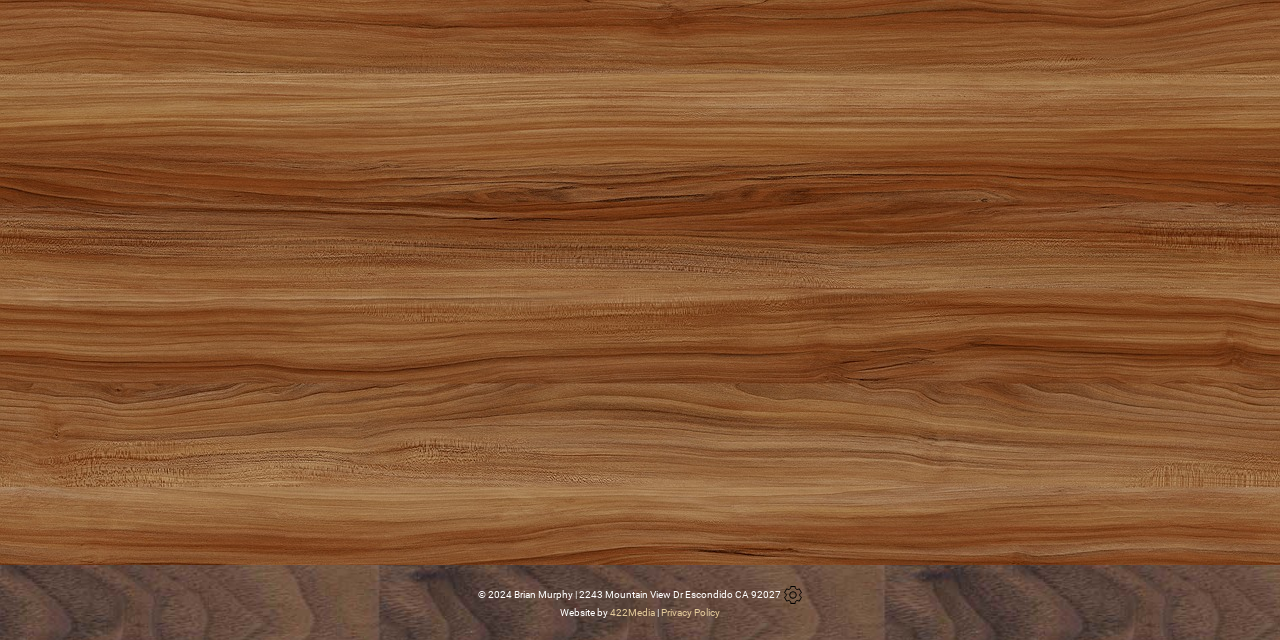Provide the bounding box coordinates in the format (top-left x, top-left y, bottom-right x, bottom-right y). All values are floating point numbers between 0 and 1. Determine the bounding box coordinate of the UI element described as: 422Media

[0.477, 0.948, 0.512, 0.966]